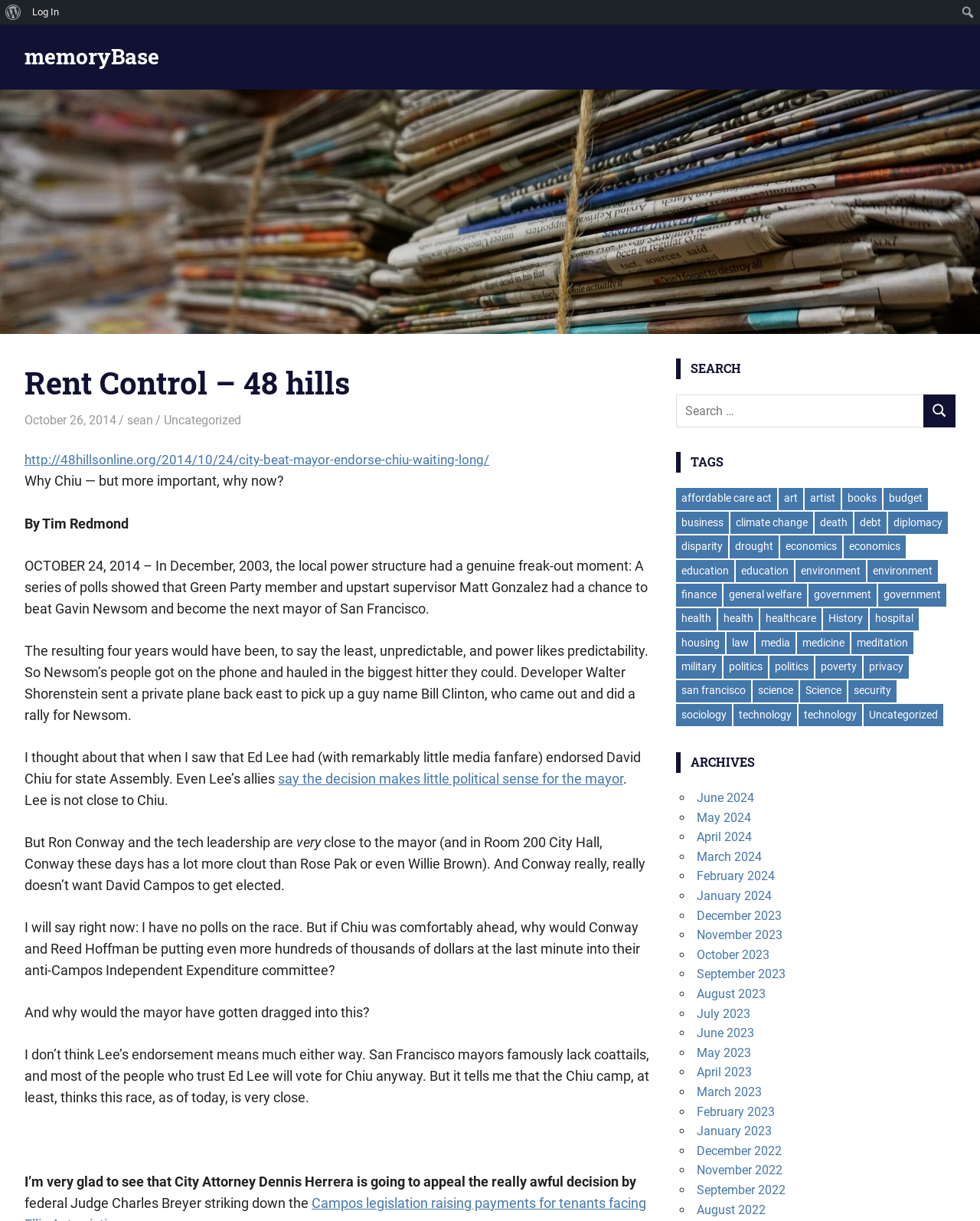Please reply to the following question with a single word or a short phrase:
What is the name of the website or organization that published the article?

48 hills